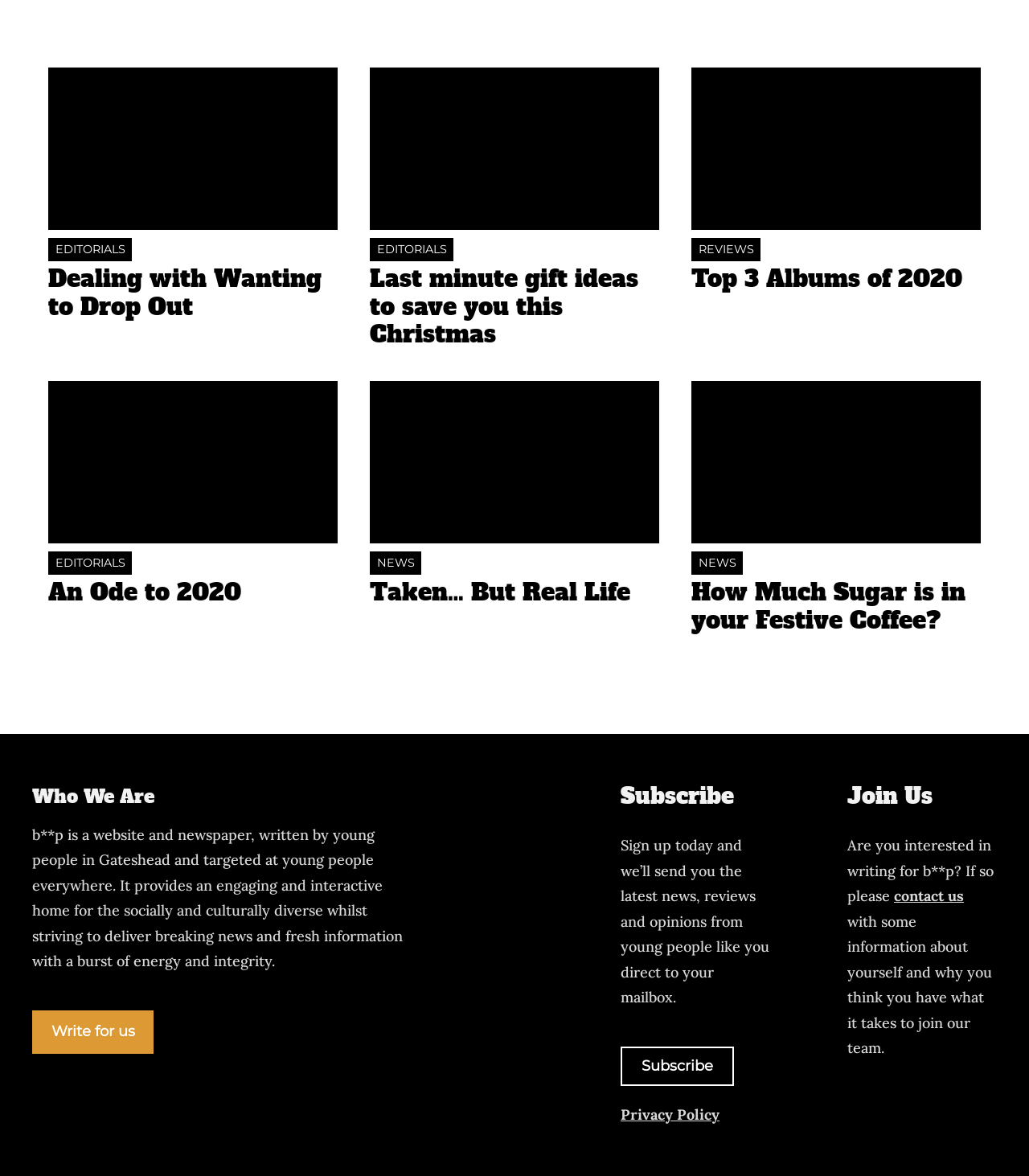What is the target audience of the website?
Answer the question in a detailed and comprehensive manner.

The text 'b**p is a website and newspaper, written by young people in Gateshead and targeted at young people everywhere' suggests that the website is targeted at young people, and the content is written by young people as well.